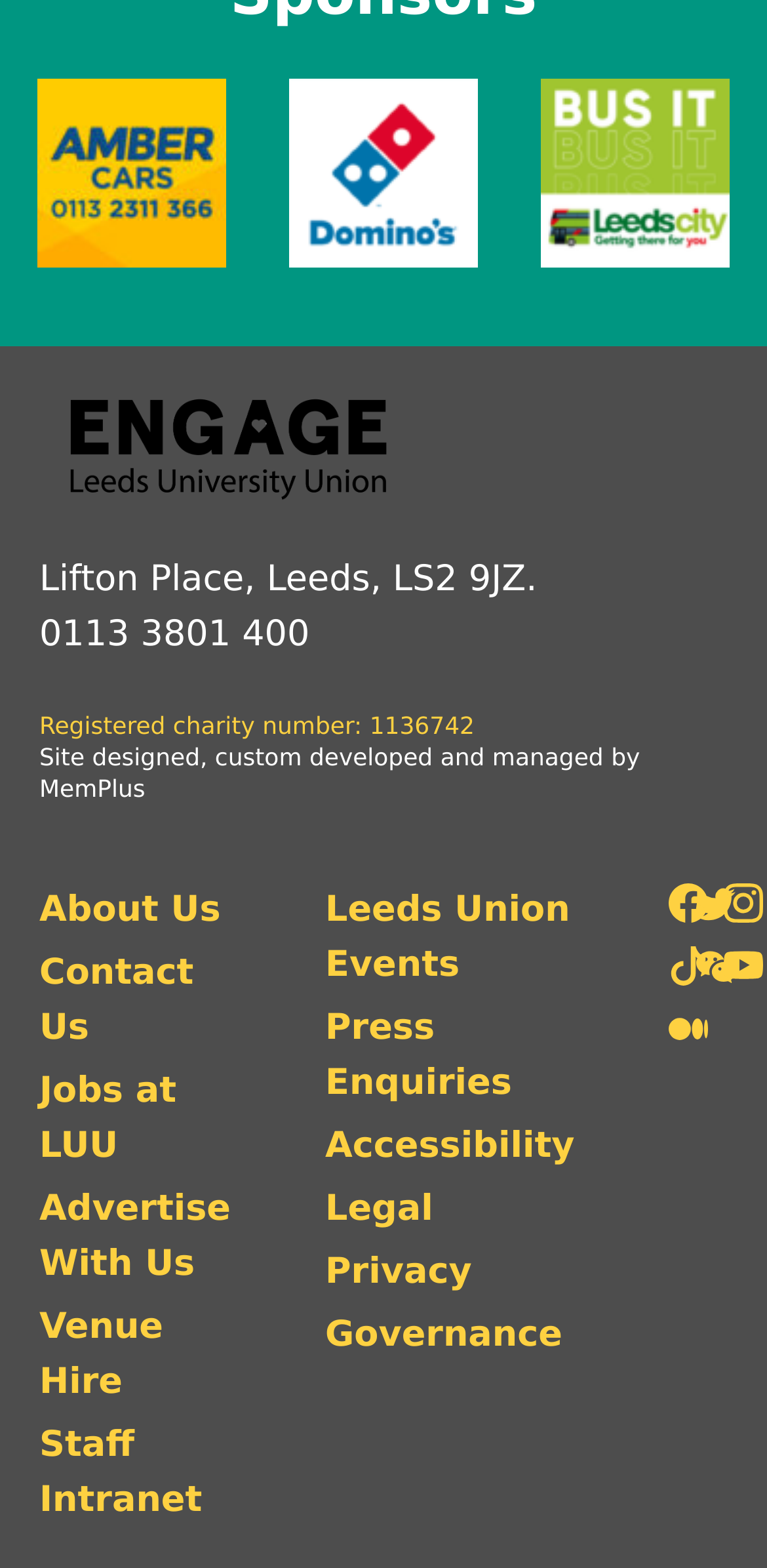Please specify the bounding box coordinates of the element that should be clicked to execute the given instruction: 'View Leeds Union Events'. Ensure the coordinates are four float numbers between 0 and 1, expressed as [left, top, right, bottom].

[0.424, 0.563, 0.749, 0.633]